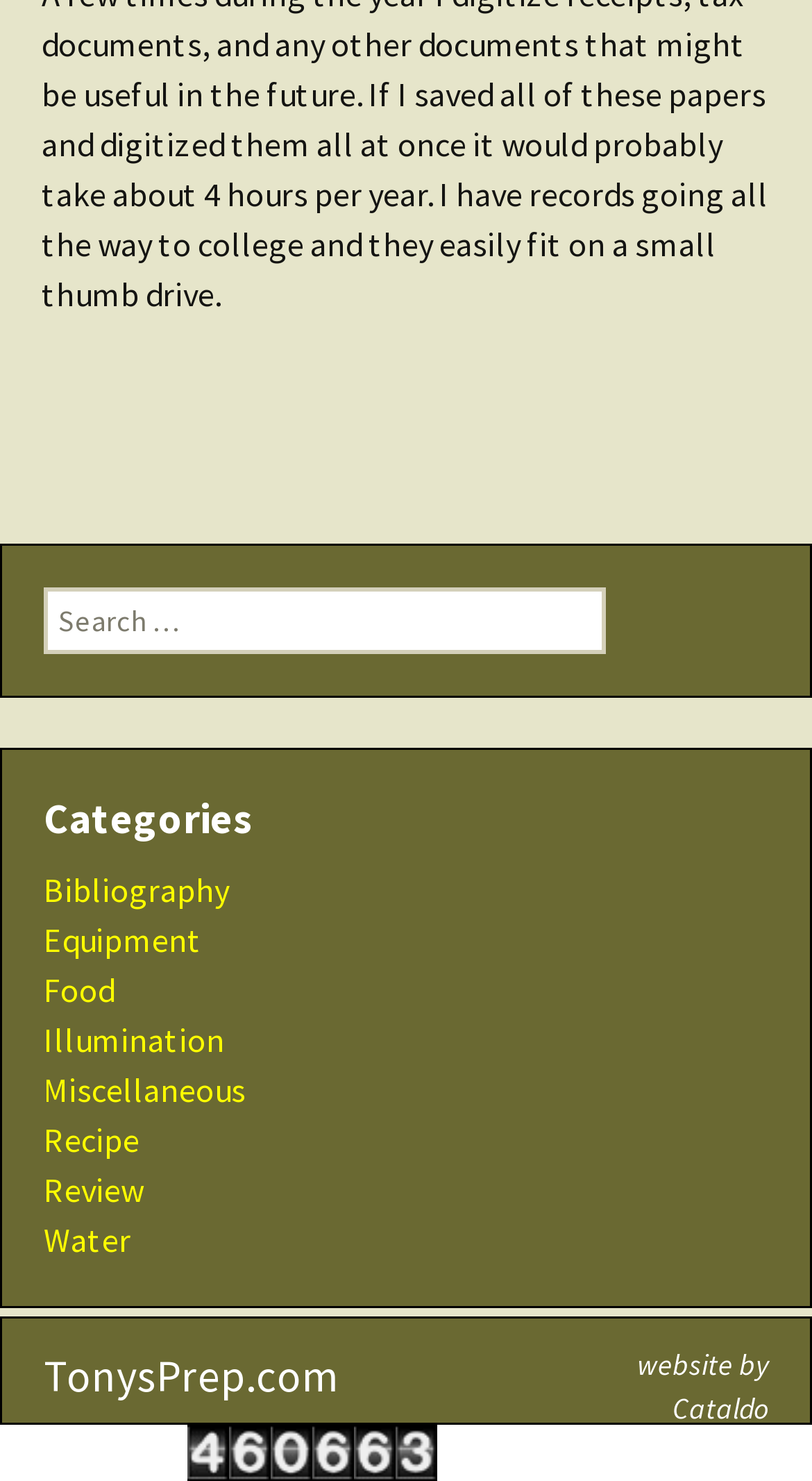Based on the element description Cataldo Images, identify the bounding box of the UI element in the given webpage screenshot. The coordinates should be in the format (top-left x, top-left y, bottom-right x, bottom-right y) and must be between 0 and 1.

[0.828, 0.938, 0.946, 0.992]